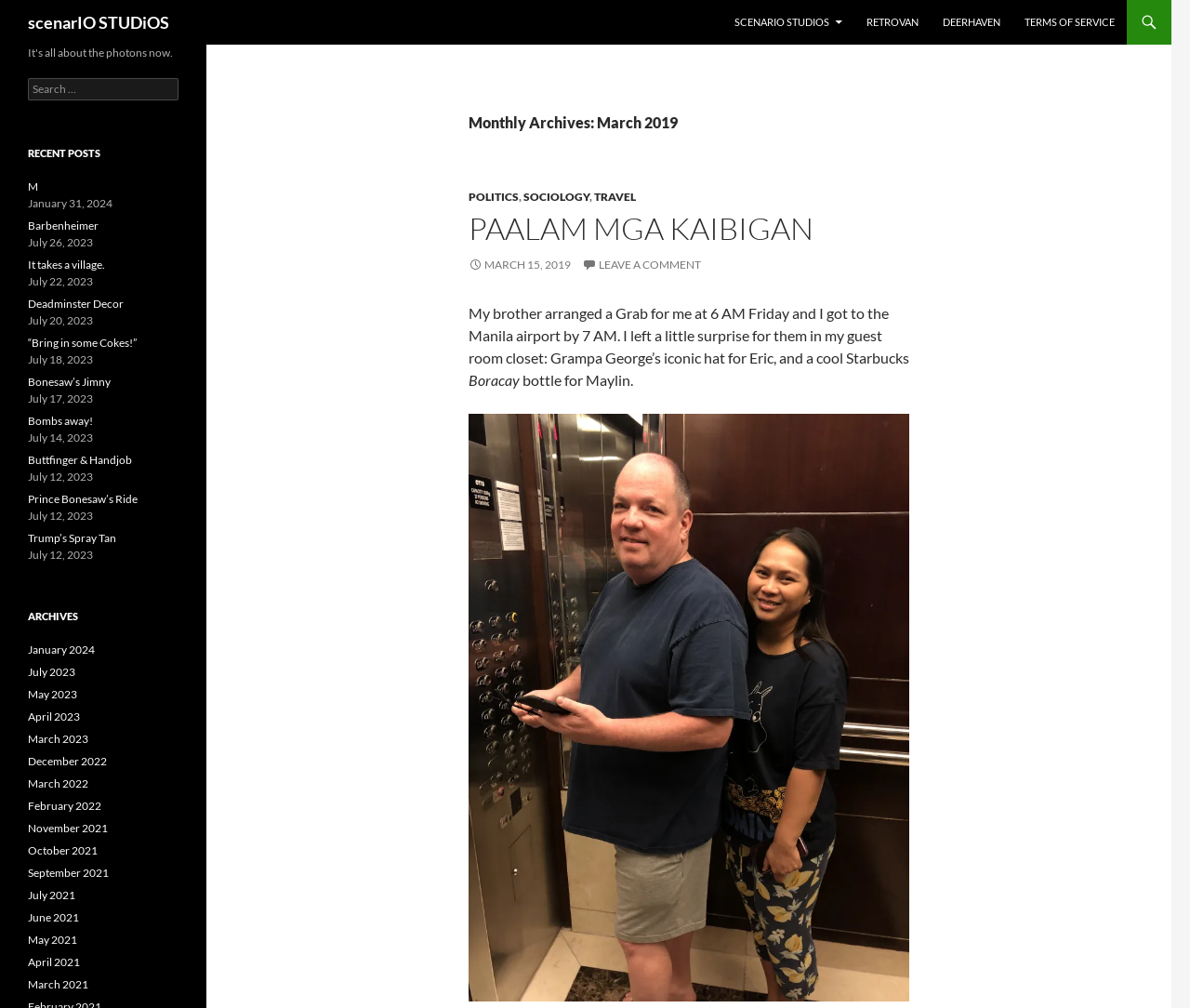What is the title of the first post under 'Monthly Archives: March 2019'?
Give a thorough and detailed response to the question.

Under the 'Monthly Archives: March 2019' section, the first post is titled 'PAALAM MGA KAIBIGAN', which is a link element.